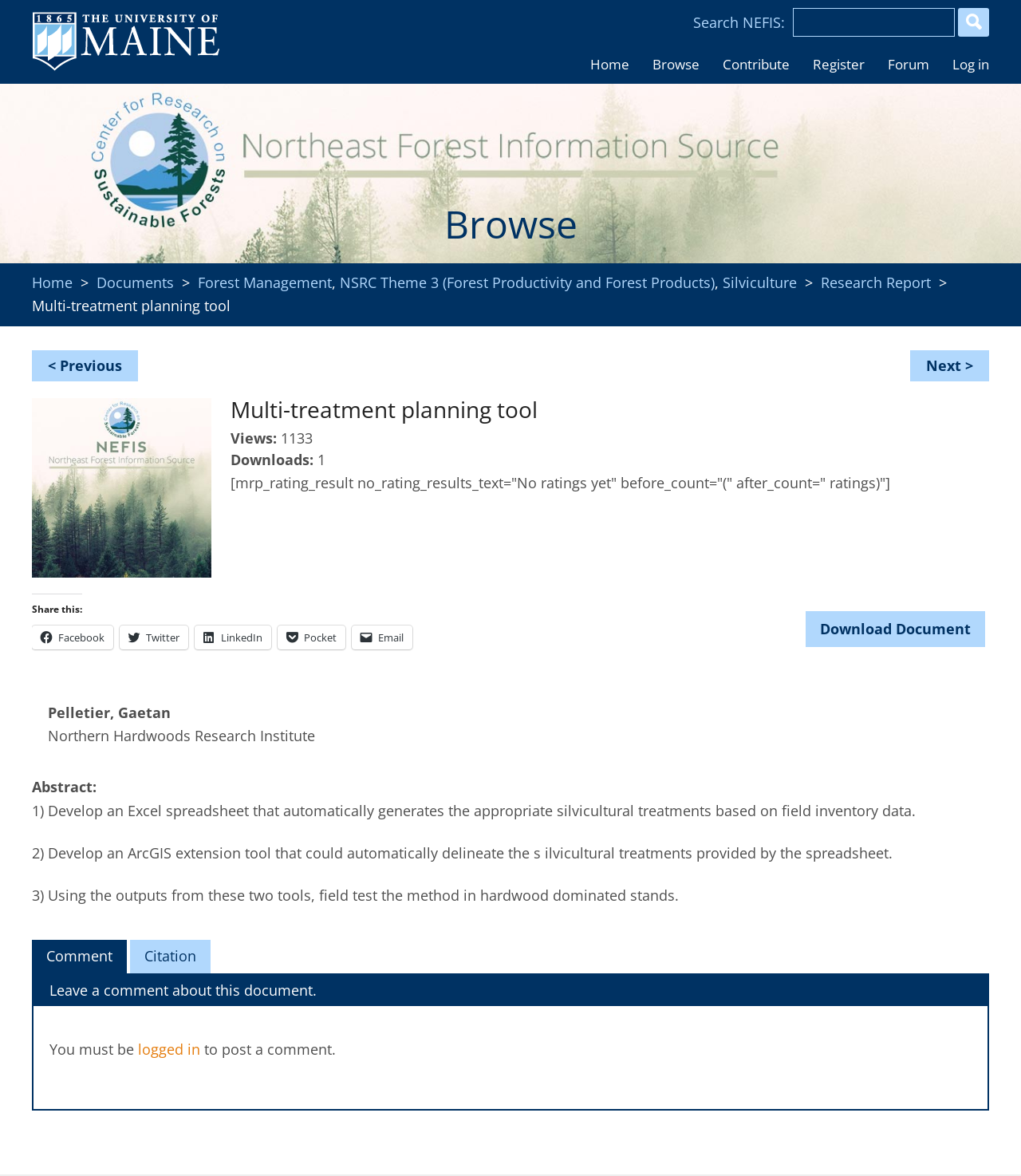Please provide the bounding box coordinates for the UI element as described: "Download Document". The coordinates must be four floats between 0 and 1, represented as [left, top, right, bottom].

[0.789, 0.519, 0.965, 0.55]